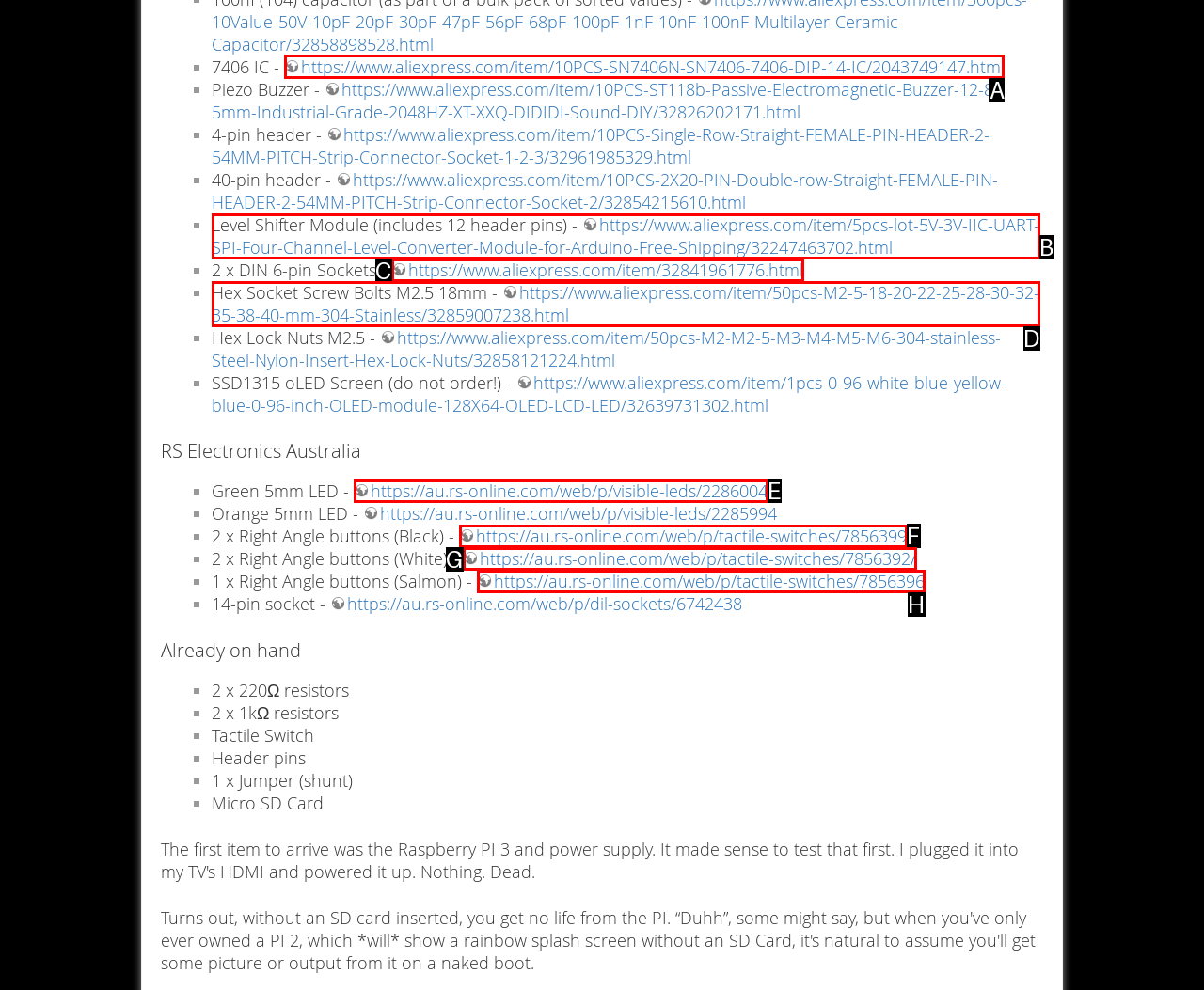From the given options, choose the one to complete the task: Click the link to buy 10PCS SN7406N SN7406 7406 DIP 14 IC
Indicate the letter of the correct option.

A